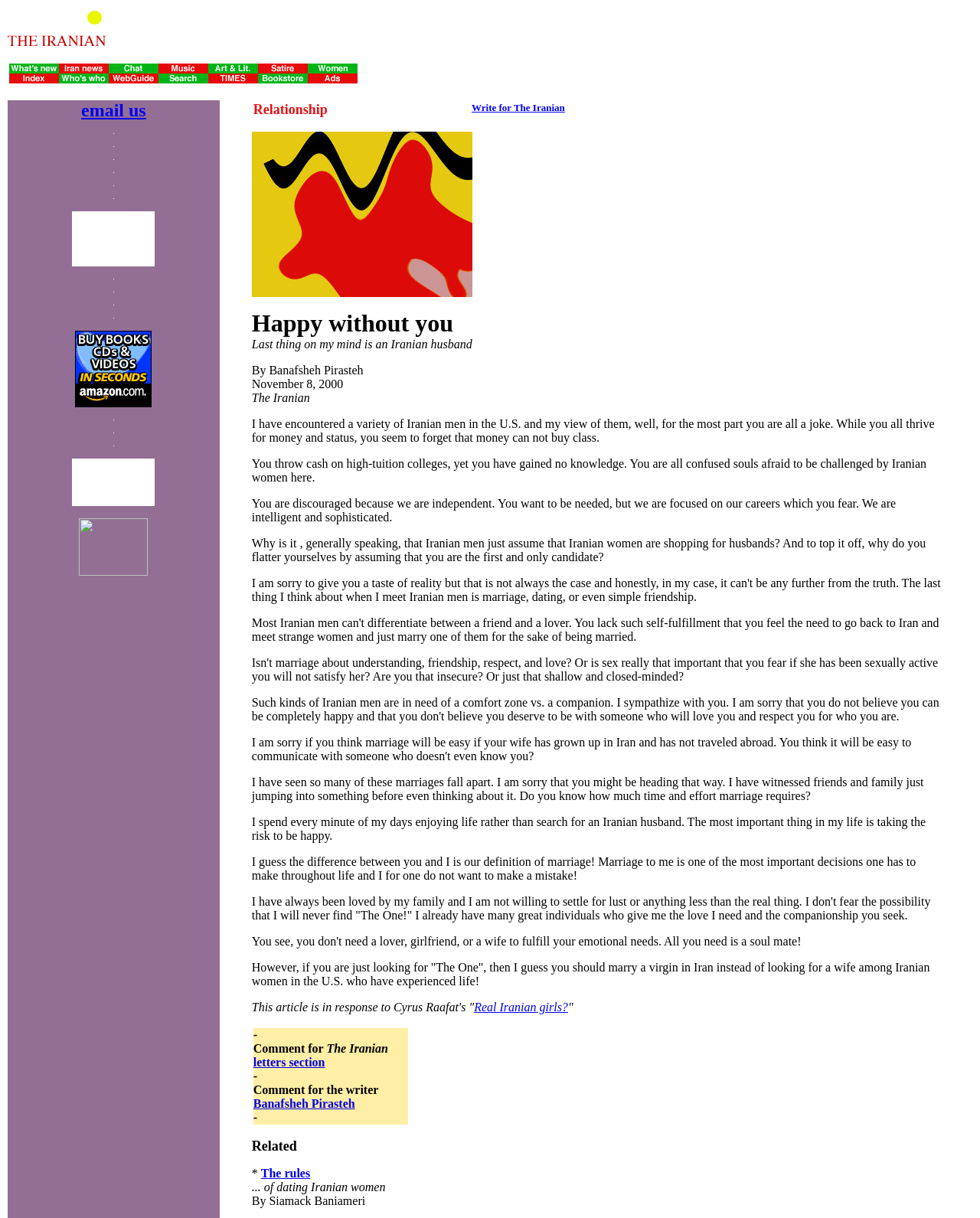Extract the bounding box coordinates for the UI element described by the text: "alt="Advertise with The Iranian"". The coordinates should be in the form of [left, top, right, bottom] with values between 0 and 1.

[0.074, 0.407, 0.158, 0.417]